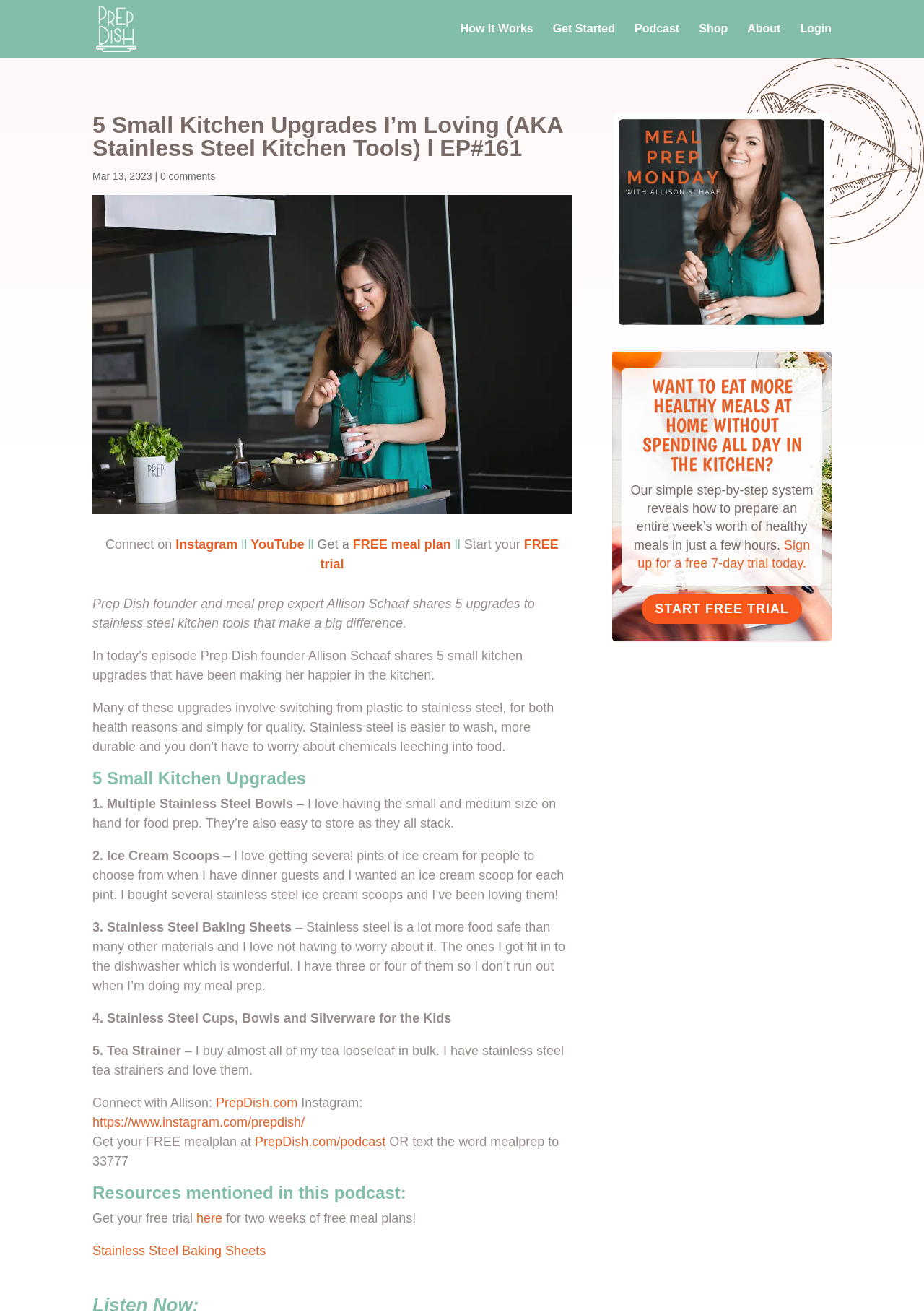Show me the bounding box coordinates of the clickable region to achieve the task as per the instruction: "Click on the 'START FREE TRIAL' button".

[0.695, 0.452, 0.868, 0.475]